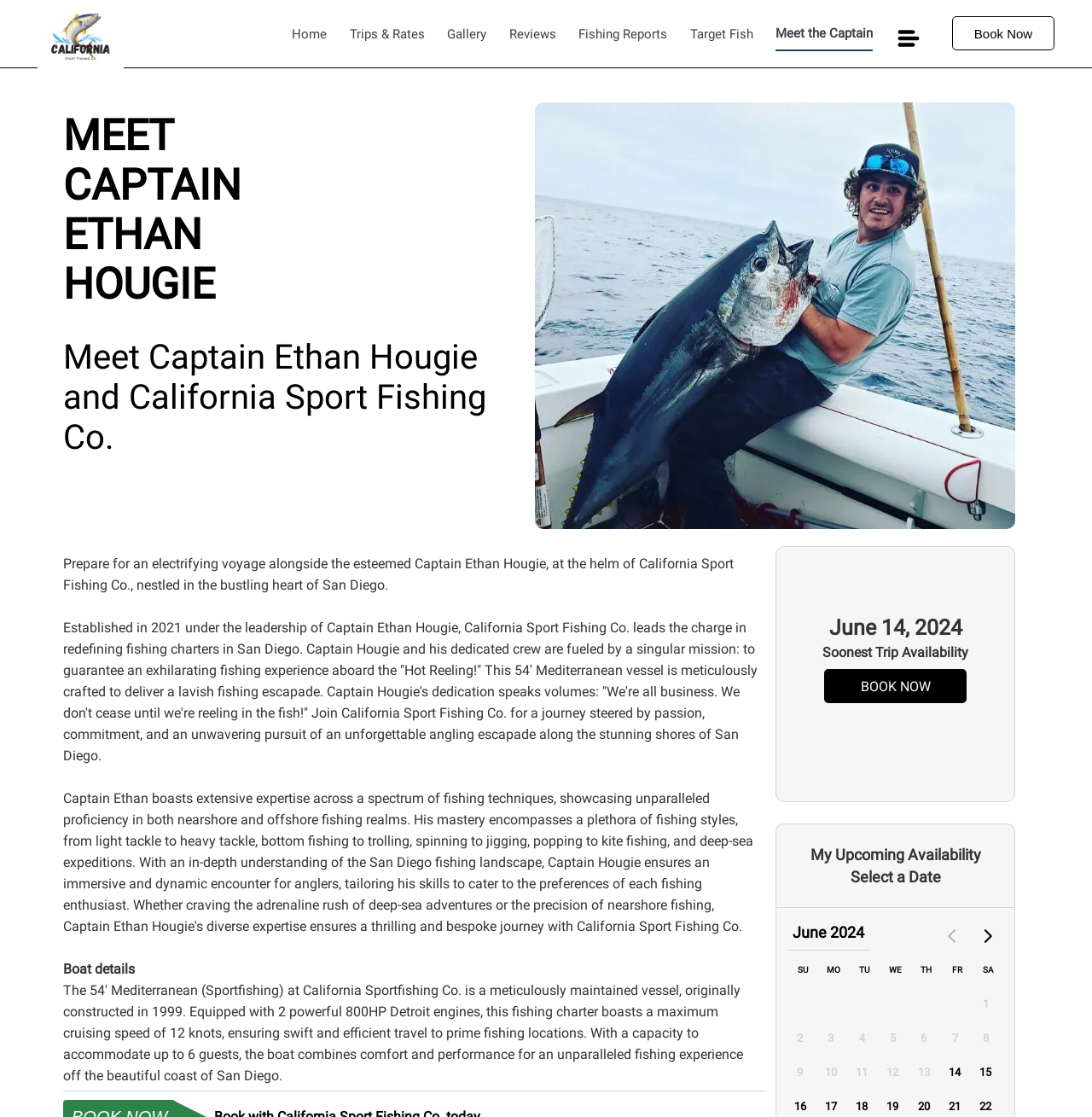How many columns are in the calendar table?
Utilize the image to construct a detailed and well-explained answer.

I found the answer by counting the number of columnheader elements in the calendar table, which are labeled as 'Sunday', 'Monday', ..., 'Saturday'.